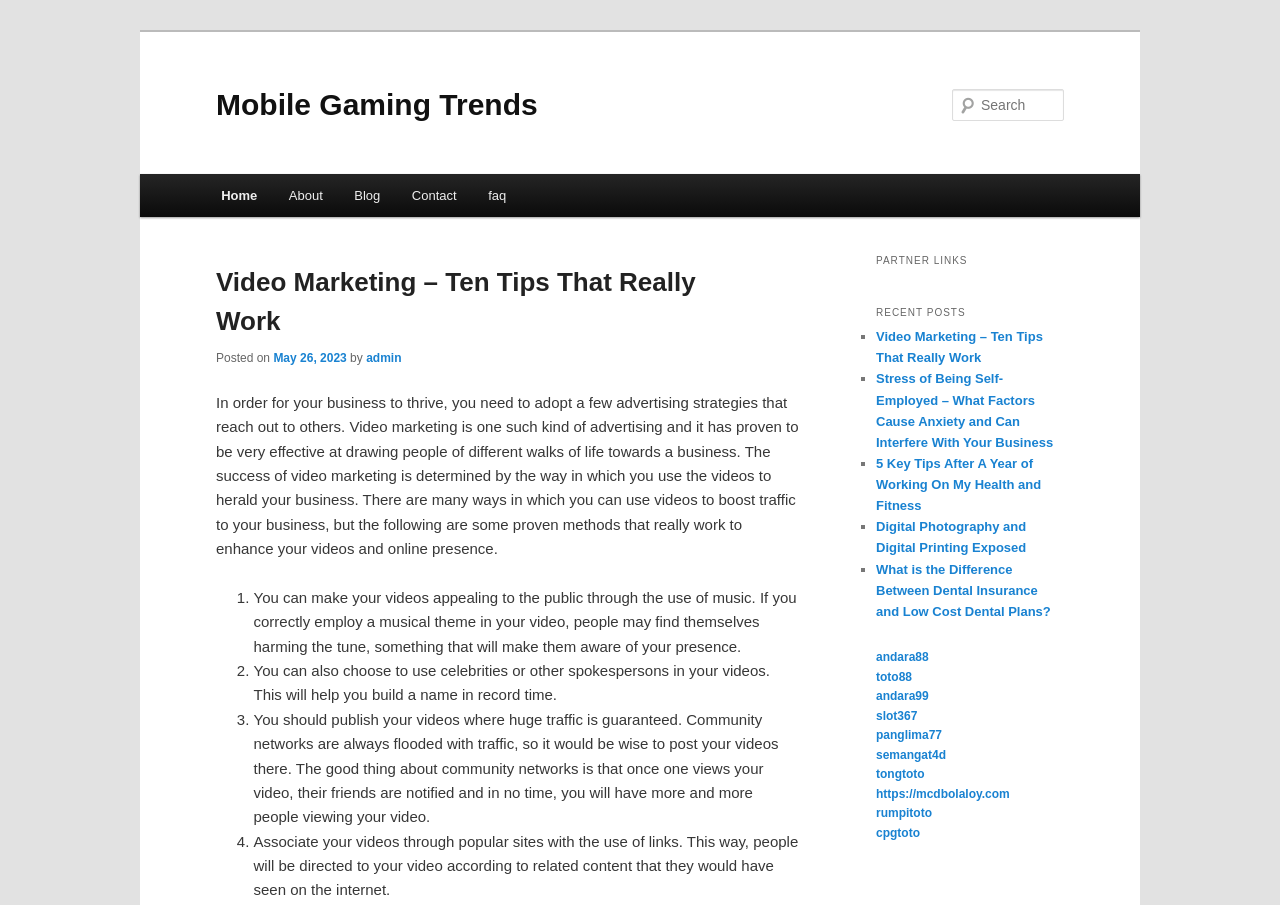What is the title of the first blog post?
Your answer should be a single word or phrase derived from the screenshot.

Video Marketing – Ten Tips That Really Work